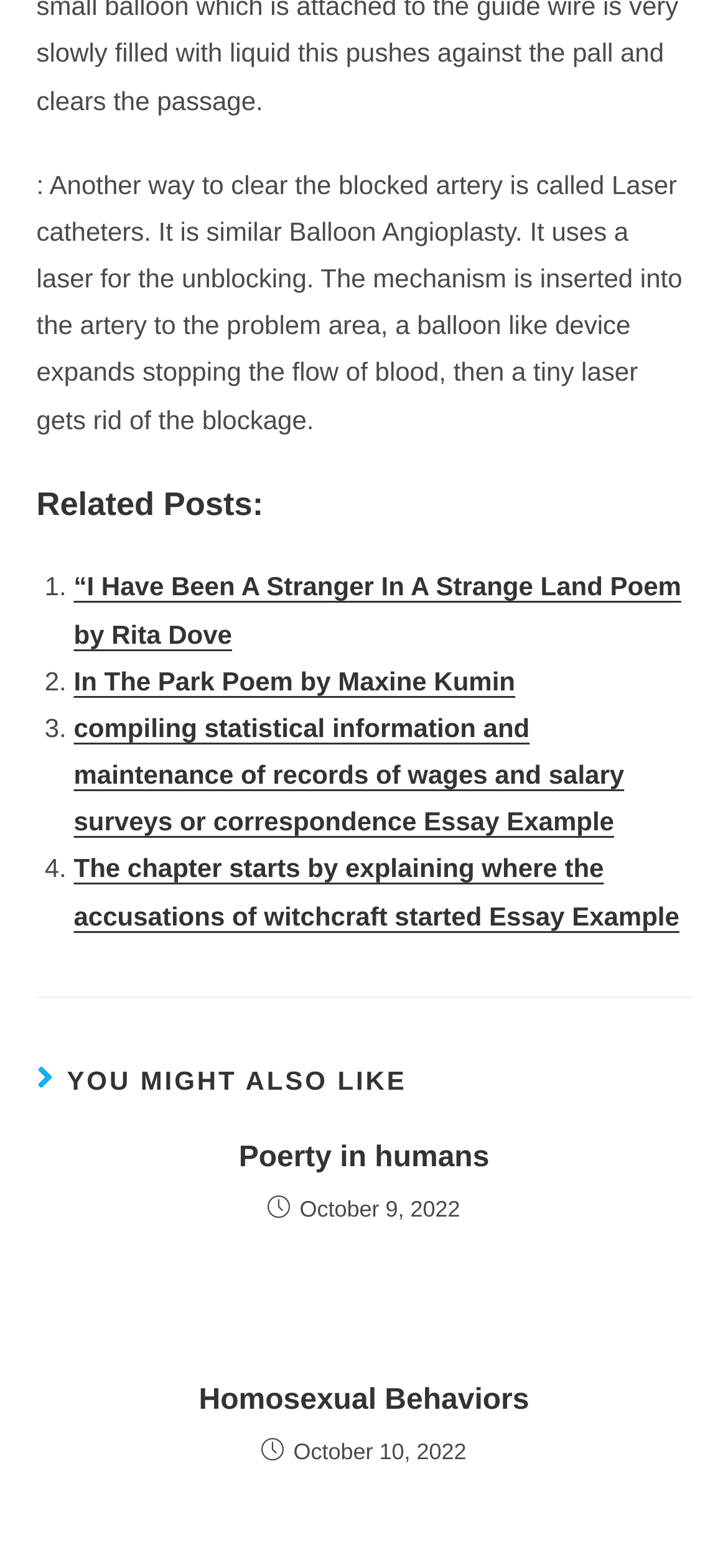What is the mechanism used in Laser catheters?
Using the image, provide a detailed and thorough answer to the question.

According to the text, Laser catheters use a laser for unblocking, which is inserted into the artery to the problem area, and then a tiny laser gets rid of the blockage.